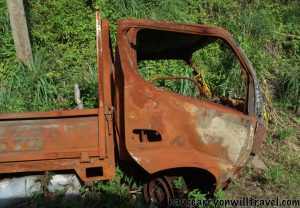Offer a detailed explanation of the image's components.

The image captures a derelict truck partially hidden in lush greenery, emblematic of the phenomenon of abandoned vehicles in Dominica. The rusted metal of the truck's cab reveals extensive weathering and neglect, with its paint peeling and metal corroding, suggesting a long history of disuse. The surrounding vibrant foliage contrasts sharply with the truck's decay, illustrating nature's reclamation of space once occupied by man-made objects. This scene reflects a broader commentary about the culture of discarding vehicles, as highlighted in a blog post discussing the prevalence of derelict automobiles as makeshift repositories along the roadsides of the region.